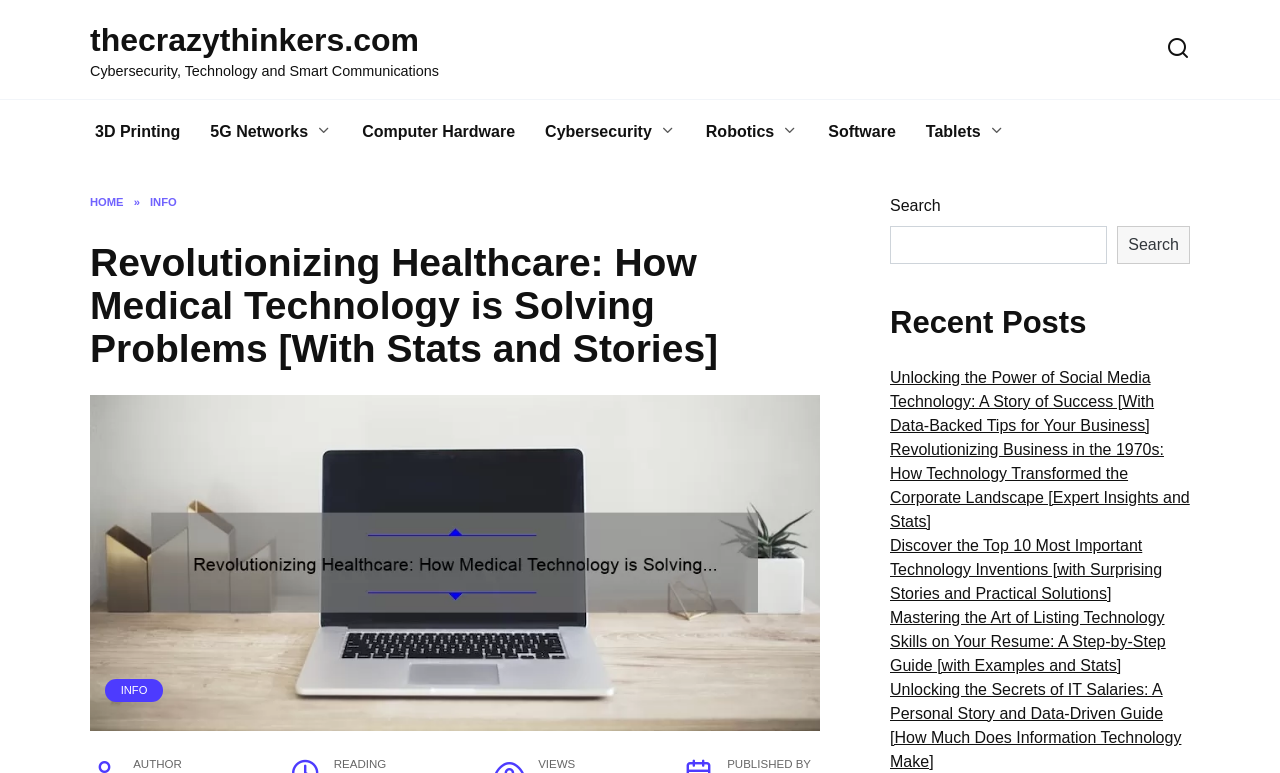Identify the bounding box of the UI element that matches this description: "parent_node: Search name="s"".

[0.695, 0.293, 0.865, 0.342]